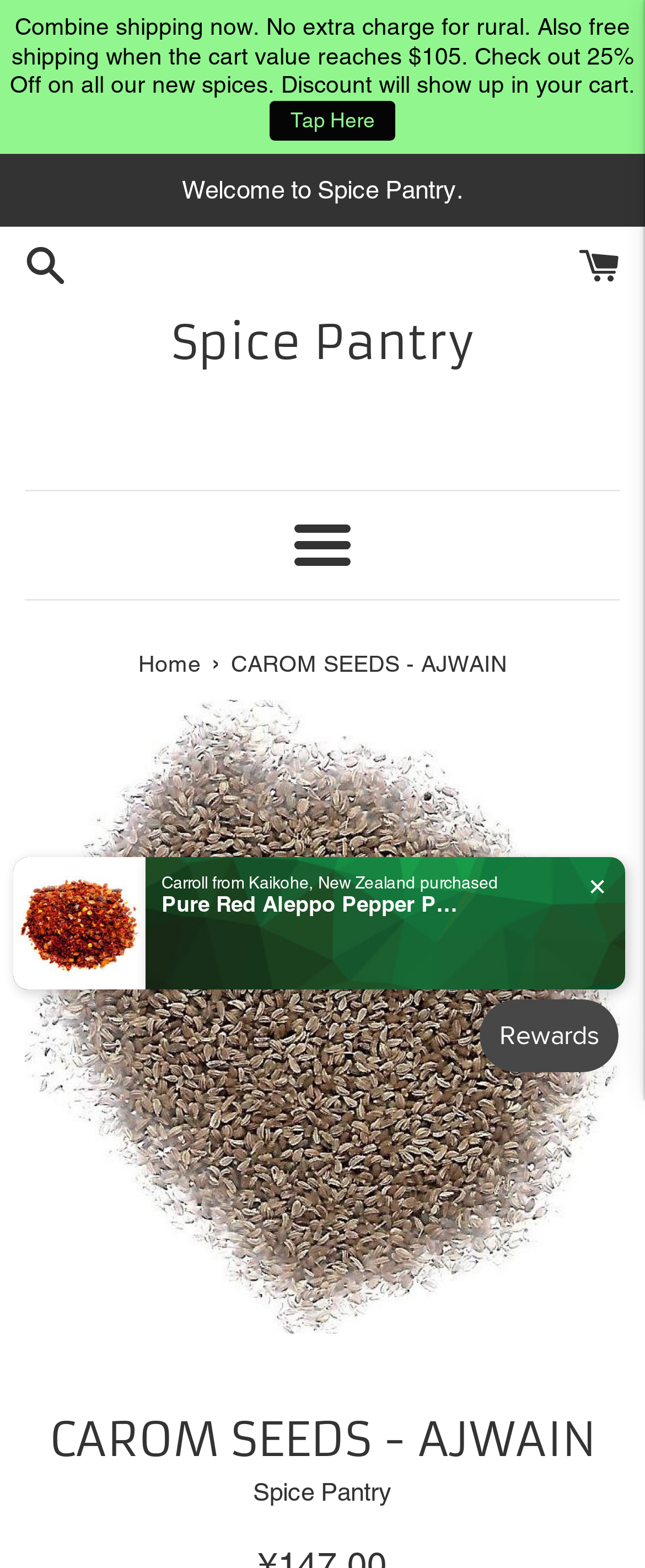Illustrate the webpage thoroughly, mentioning all important details.

The webpage is about Carom seeds, also known as Ajwain, and is part of the Spice Pantry NZ online store. At the top, there is a promotional message announcing free shipping for rural areas and a 25% discount on new spices. Below this, there is a "Tap Here" link and a welcome message.

On the left side, there is a navigation menu with a "Home" link and a "You are here" section highlighting the current page, "CAROM SEEDS - AJWAIN". Above this menu, there is a horizontal separator line.

The main content area features a large image of Carom seeds, accompanied by a heading with the same title. Below the image, there is a section with customer information, stating that someone from Kaikohe, New Zealand purchased a product.

On the right side, there are two links: one to the "Pure Red Aleppo Pepper Pul Bibier" product and another with a "✕" symbol. There is also a small icon with a "Menu" button that has a popup menu.

At the bottom of the page, there is an iframe related to the Smile.io Rewards Program Launcher.